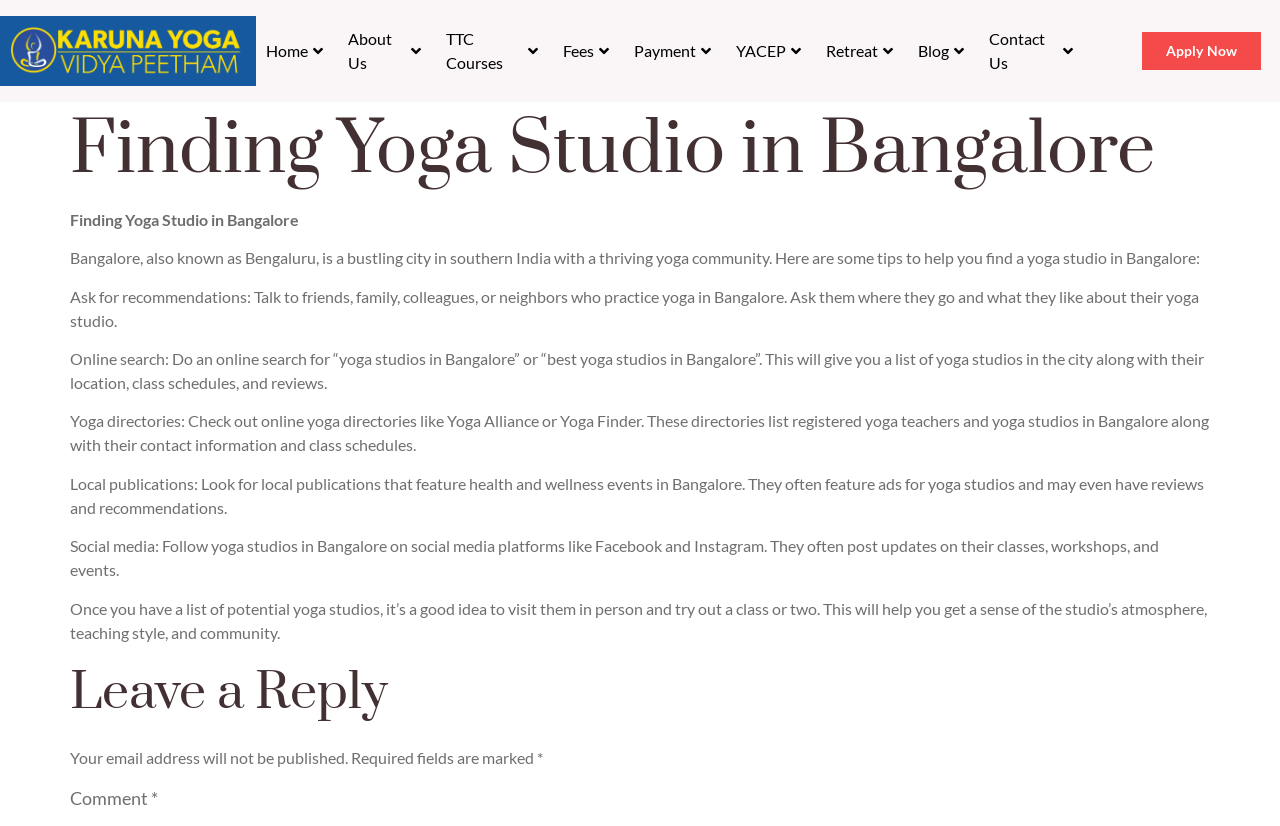Provide the bounding box coordinates of the HTML element this sentence describes: "TTC Courses". The bounding box coordinates consist of four float numbers between 0 and 1, i.e., [left, top, right, bottom].

[0.34, 0.026, 0.432, 0.098]